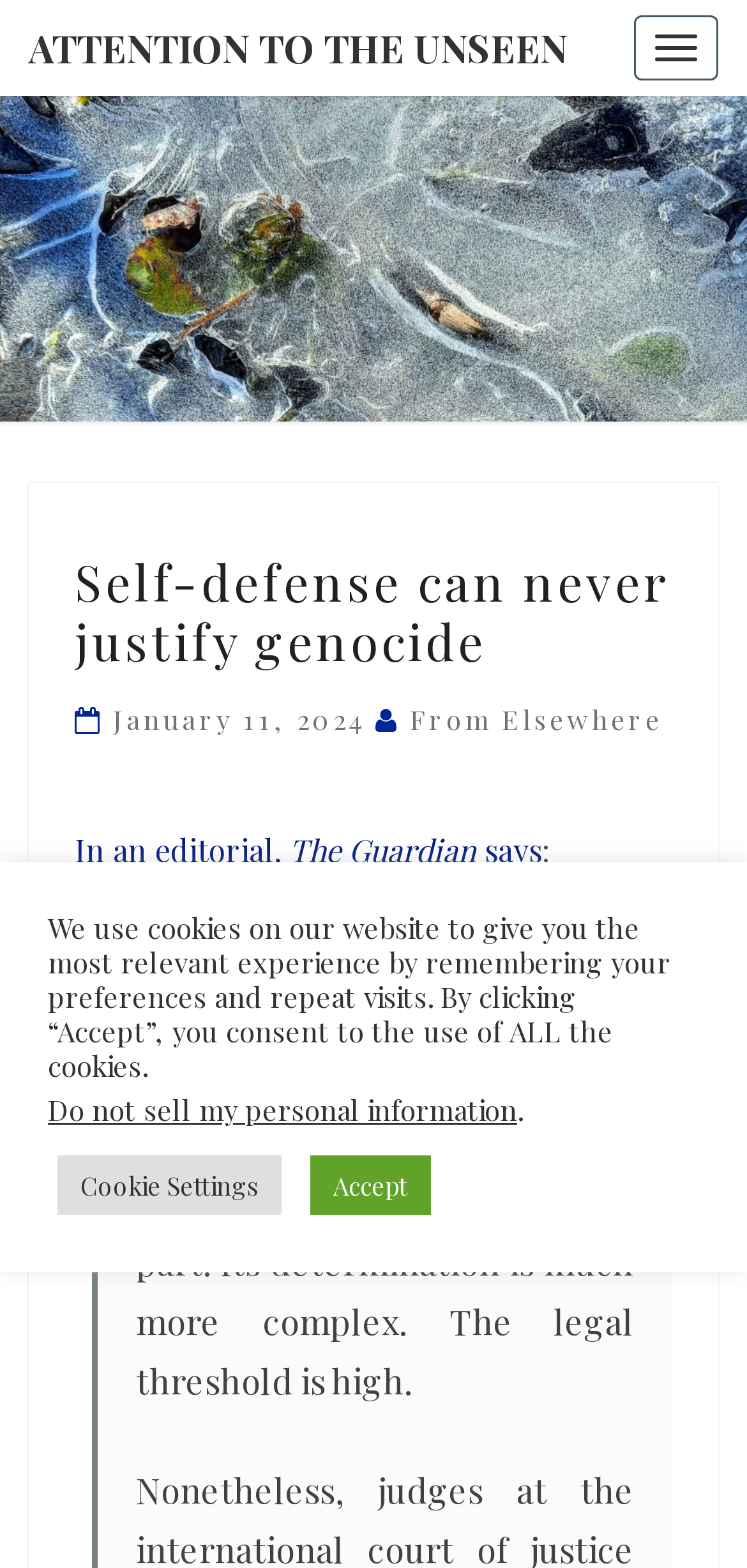What is the theme of the article?
Carefully analyze the image and provide a thorough answer to the question.

I inferred the theme of the article by reading the heading that says 'Self-defense can never justify genocide' and the quote that defines genocide. This suggests that the article is about genocide.